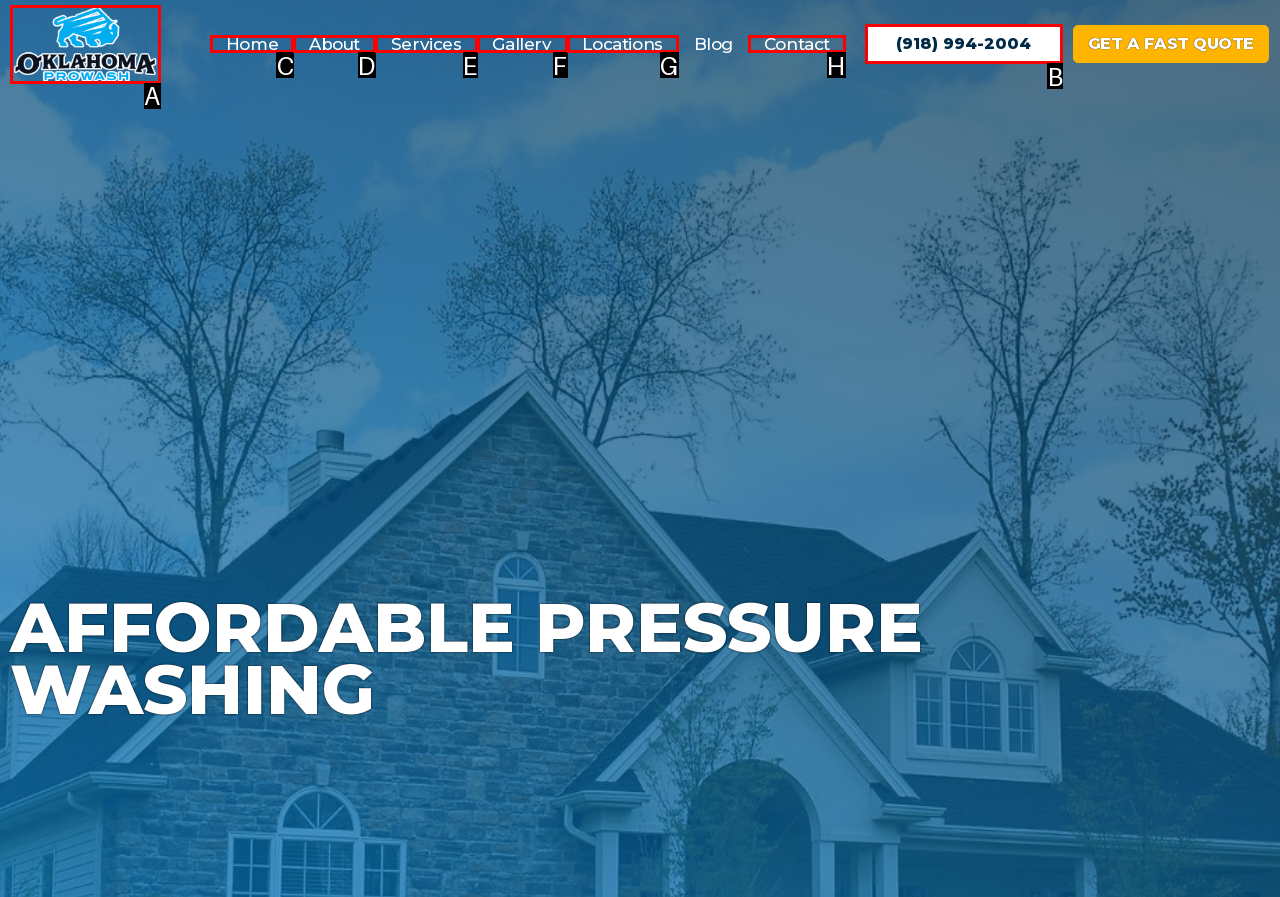From the given options, indicate the letter that corresponds to the action needed to complete this task: Click the Oklahoma ProWash Power Washing Logo. Respond with only the letter.

A